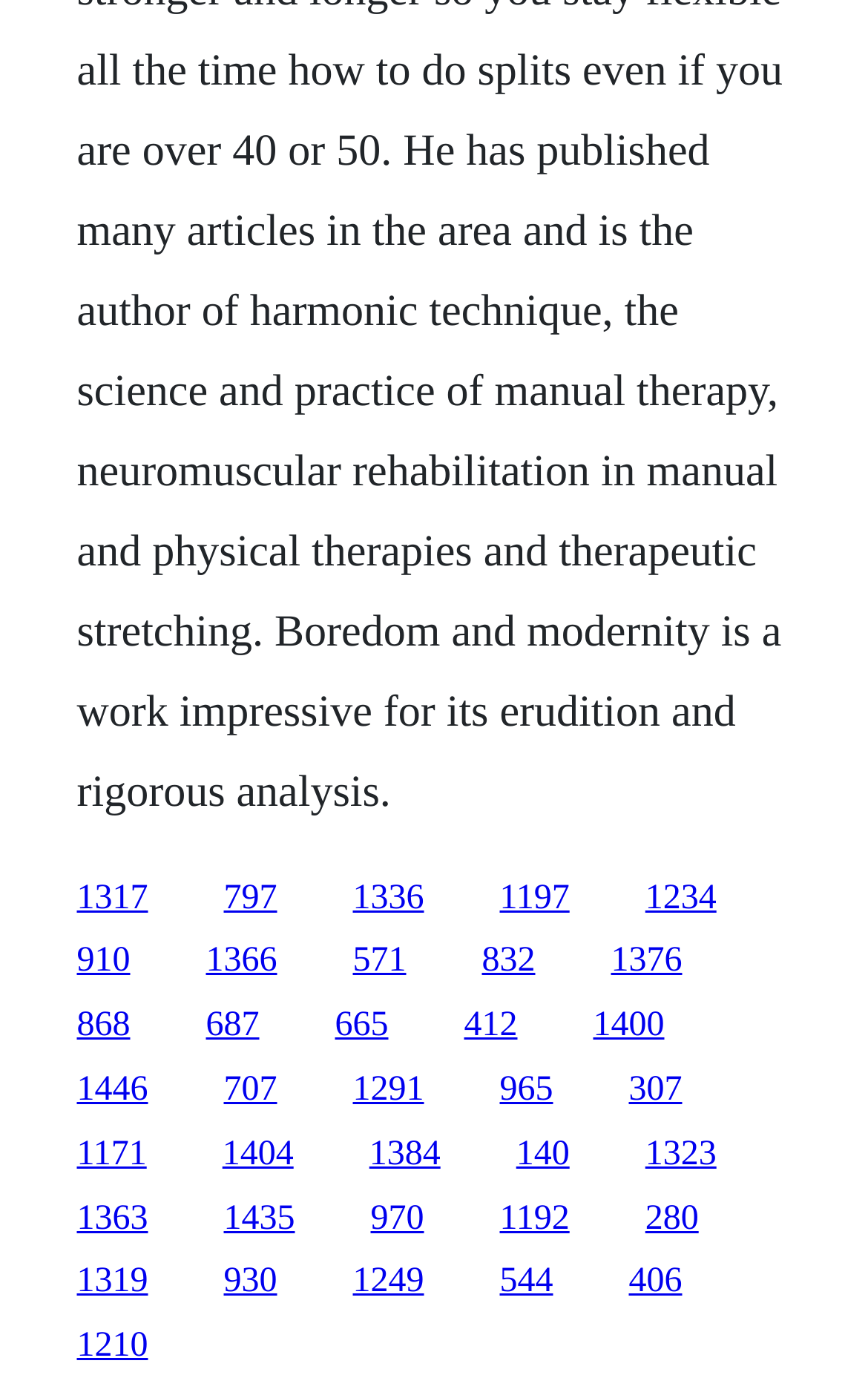Using the provided element description: "1210", identify the bounding box coordinates. The coordinates should be four floats between 0 and 1 in the order [left, top, right, bottom].

[0.088, 0.949, 0.171, 0.976]